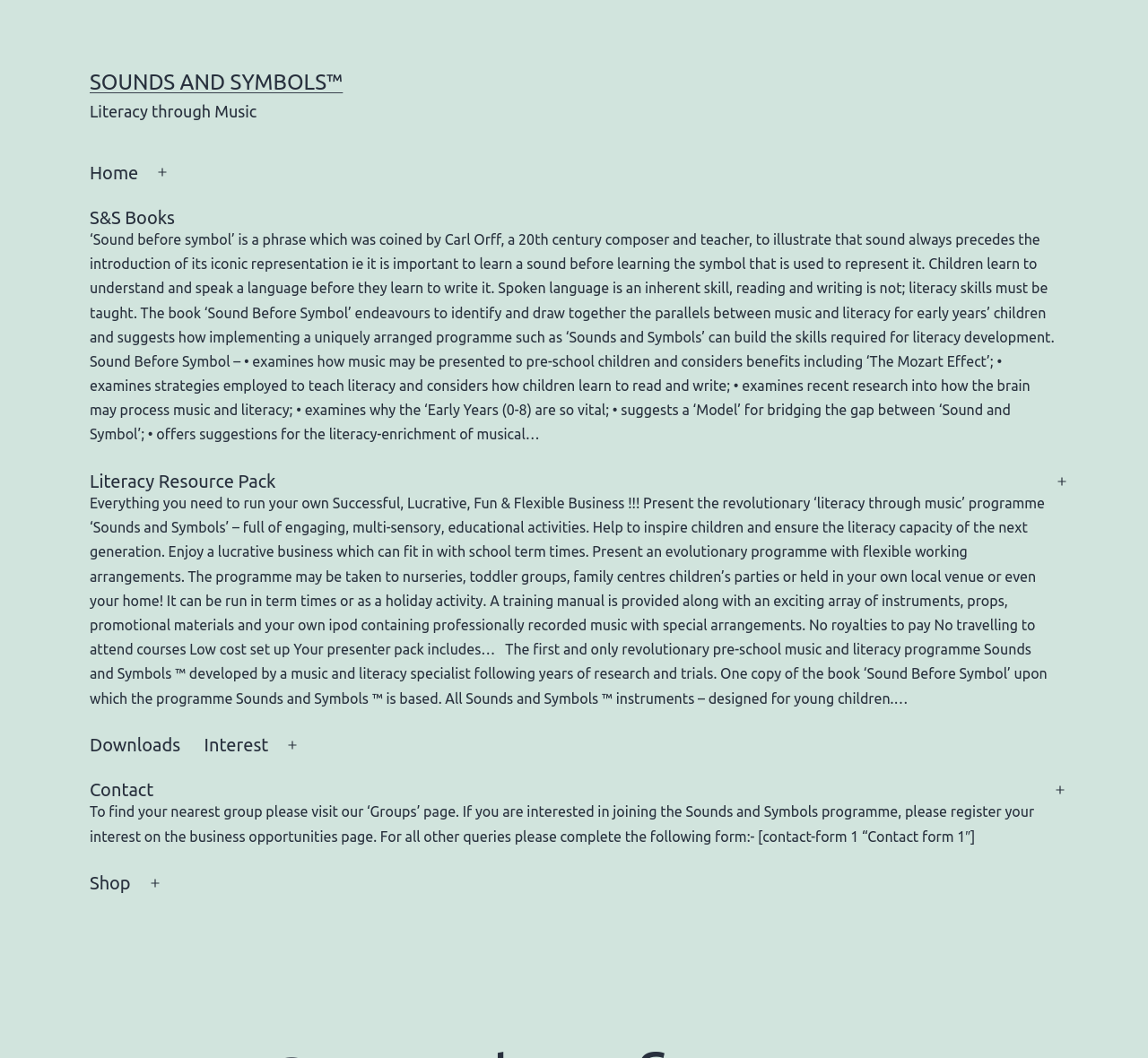Find the bounding box coordinates of the clickable region needed to perform the following instruction: "Click on the 'Home' link". The coordinates should be provided as four float numbers between 0 and 1, i.e., [left, top, right, bottom].

[0.068, 0.142, 0.131, 0.185]